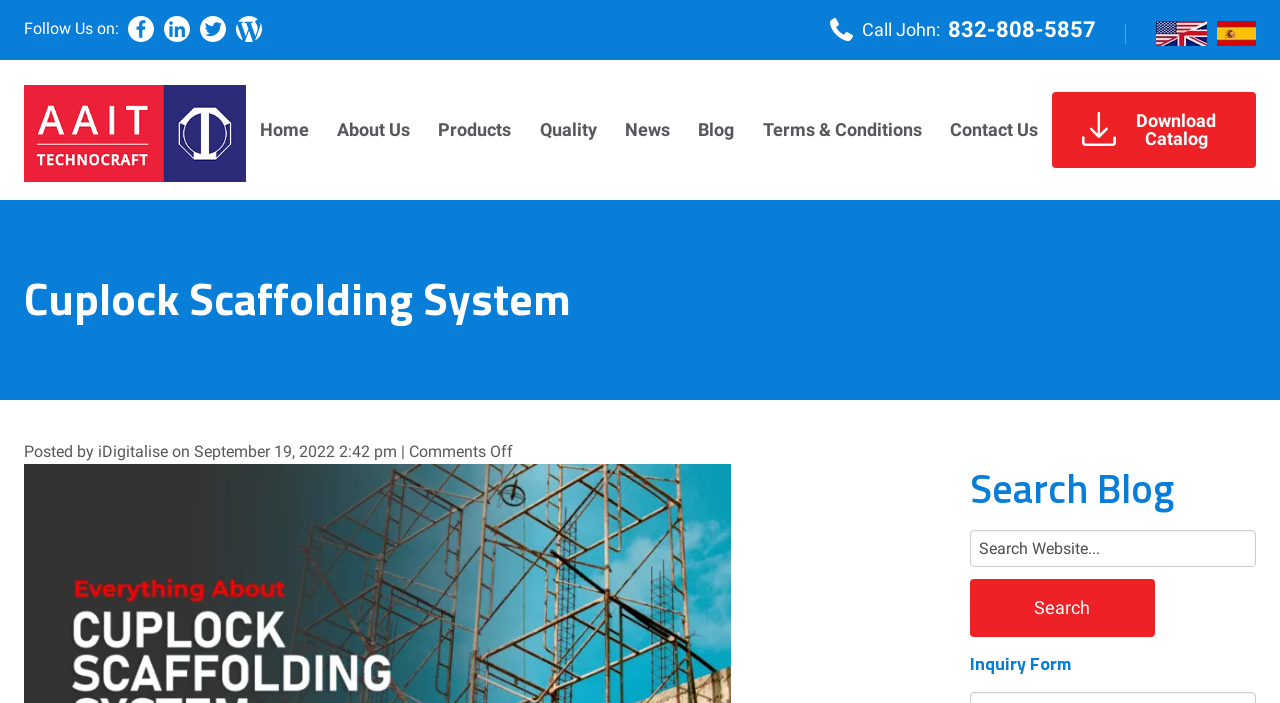Can you locate the main headline on this webpage and provide its text content?

Cuplock Scaffolding System